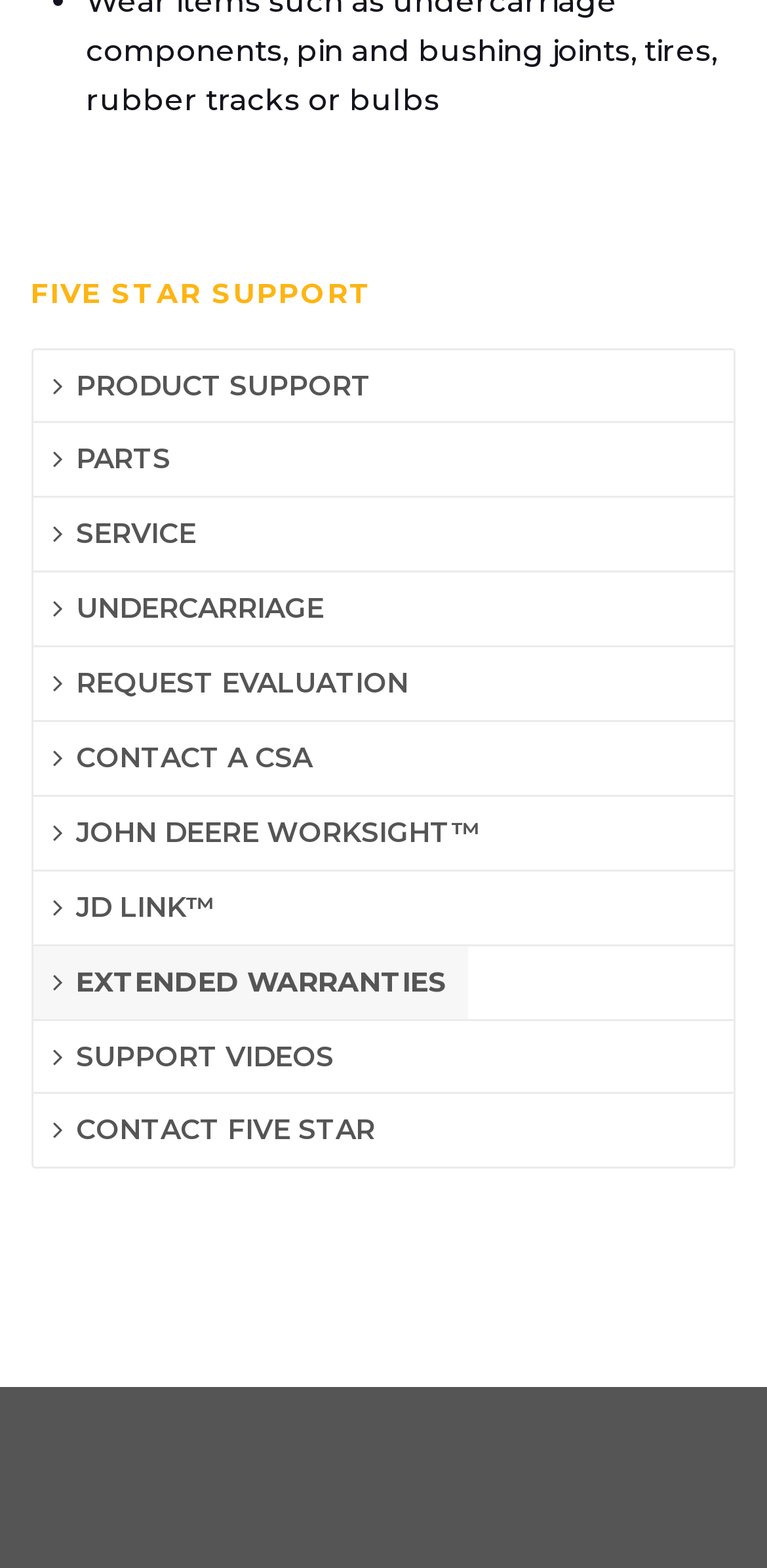For the given element description Contact Five Star, determine the bounding box coordinates of the UI element. The coordinates should follow the format (top-left x, top-left y, bottom-right x, bottom-right y) and be within the range of 0 to 1.

[0.043, 0.698, 0.515, 0.744]